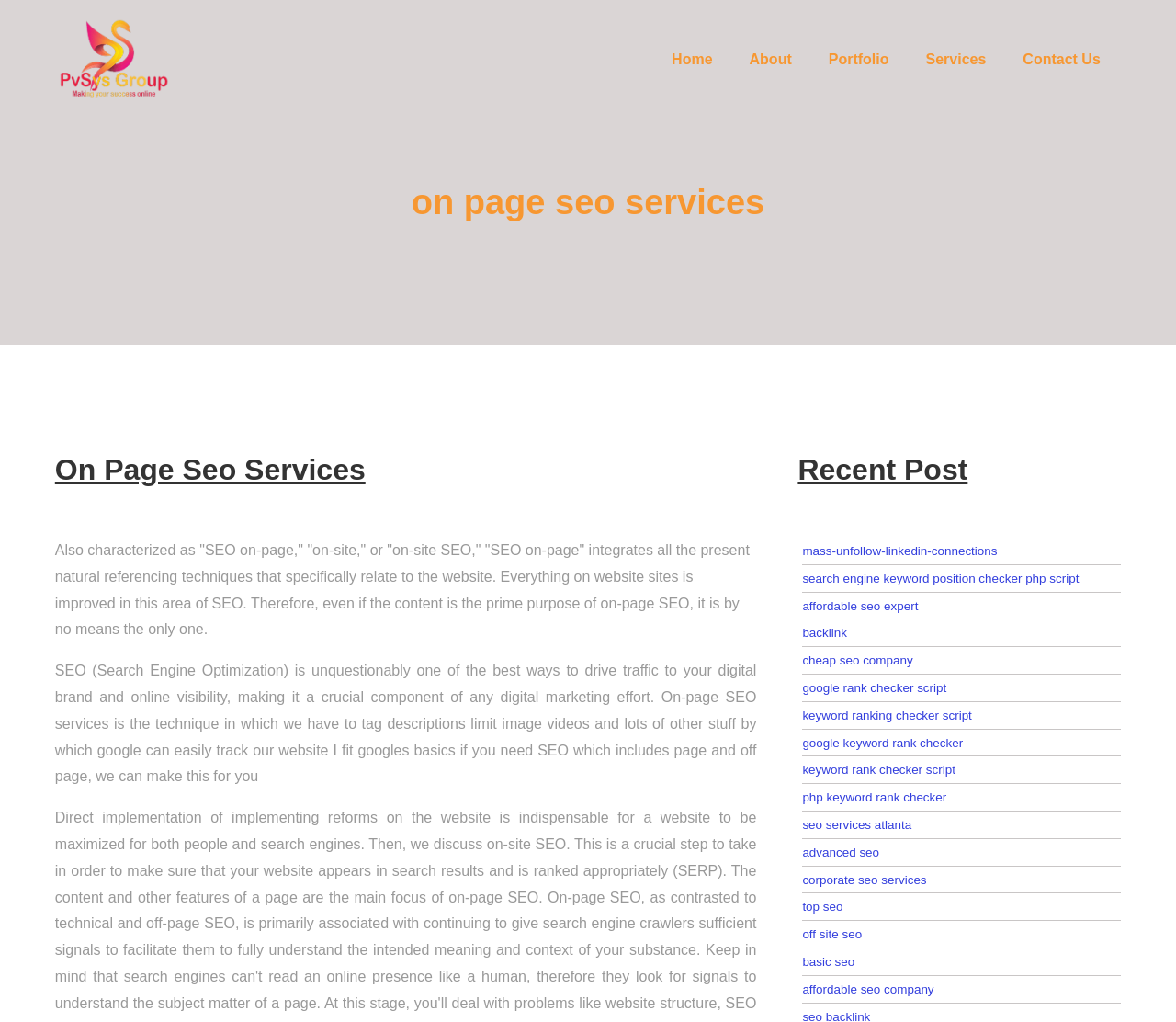Generate a comprehensive caption for the webpage you are viewing.

The webpage is about On Page SEO services provided by PVSYS GROUP, a website development company. At the top left corner, there is a logo of PVSYS GROUP, which is an image linked to the company's website. 

Below the logo, there is a navigation menu with five links: Home, About, Portfolio, Services, and Contact Us, aligned horizontally across the top of the page. 

The main content of the page is divided into two sections. The first section has a heading "on page seo services" and provides a detailed description of what On Page SEO services entail, including optimizing website elements to make it easily trackable by Google. 

The second section has a heading "Recent Post" and lists 15 links to various articles or services related to SEO, such as mass unfollowing LinkedIn connections, search engine keyword position checking, and affordable SEO expert services. These links are arranged vertically below the "Recent Post" heading.